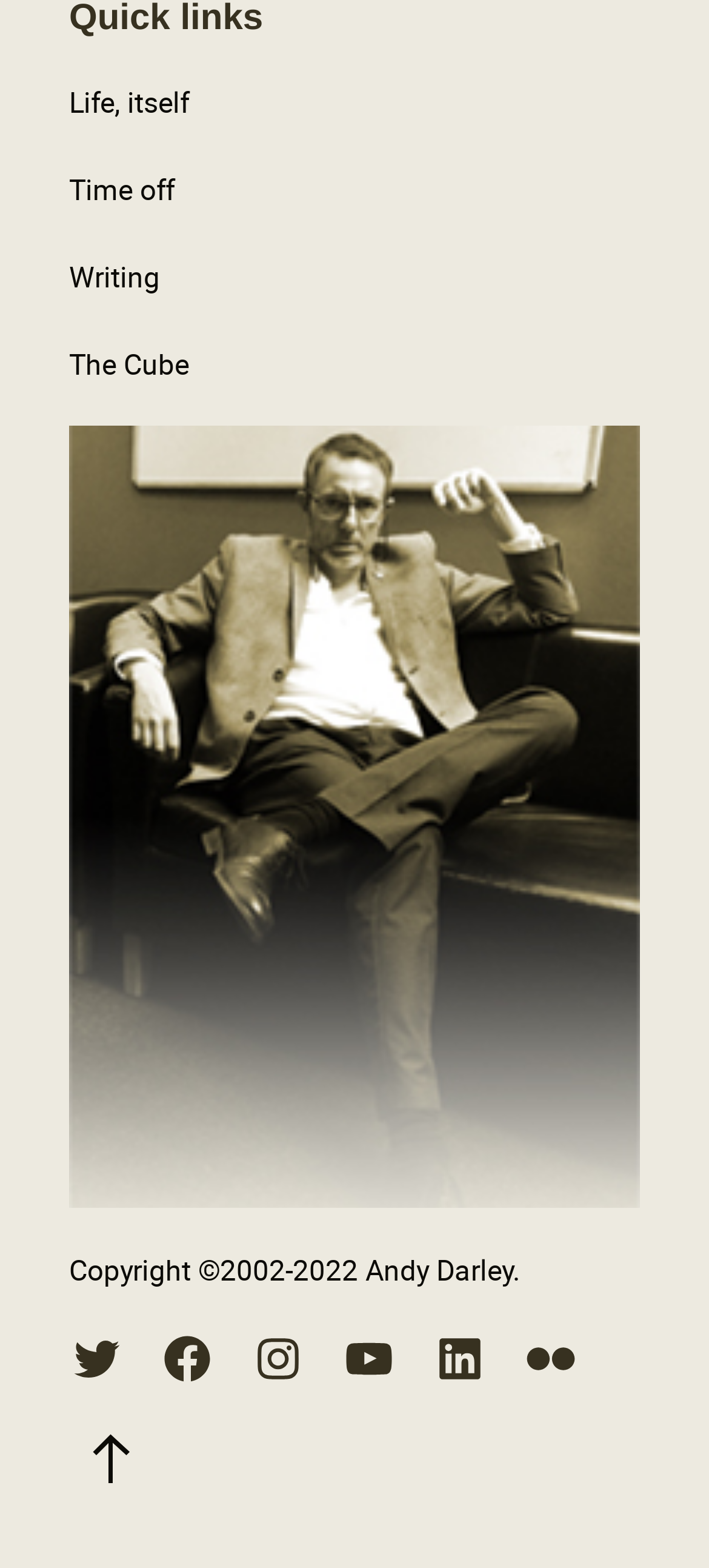How many quick links are there?
Please provide a comprehensive and detailed answer to the question.

I counted the number of quick links in the navigation section, which are 'Life, itself', 'Time off', 'Writing', and 'The Cube'.